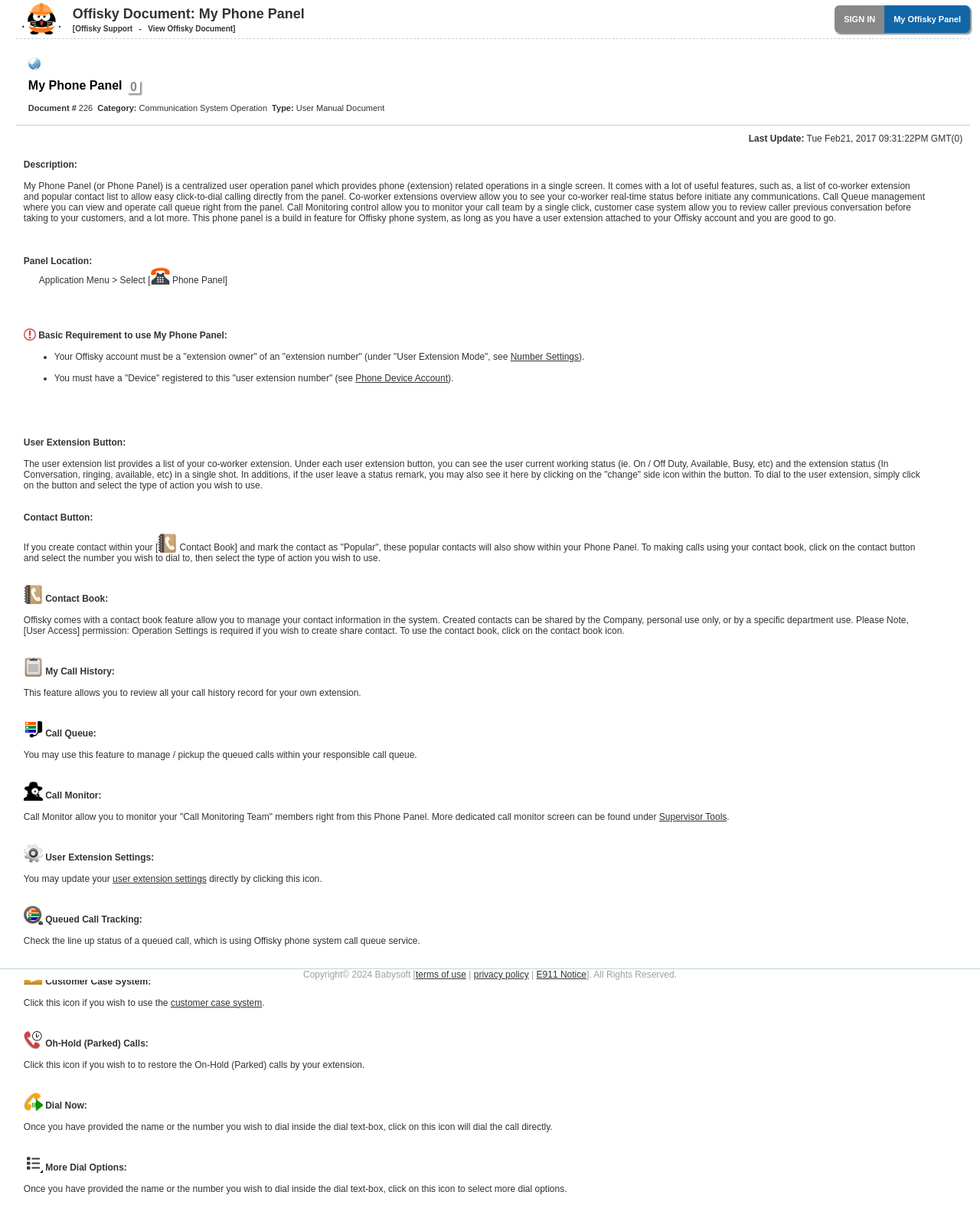What is the last update time of the document?
Utilize the image to construct a detailed and well-explained answer.

The last update time of the document can be found in the section below the description, where it says 'Last Update: Tue Feb 21, 2017 09:31:22PM GMT(0)'.